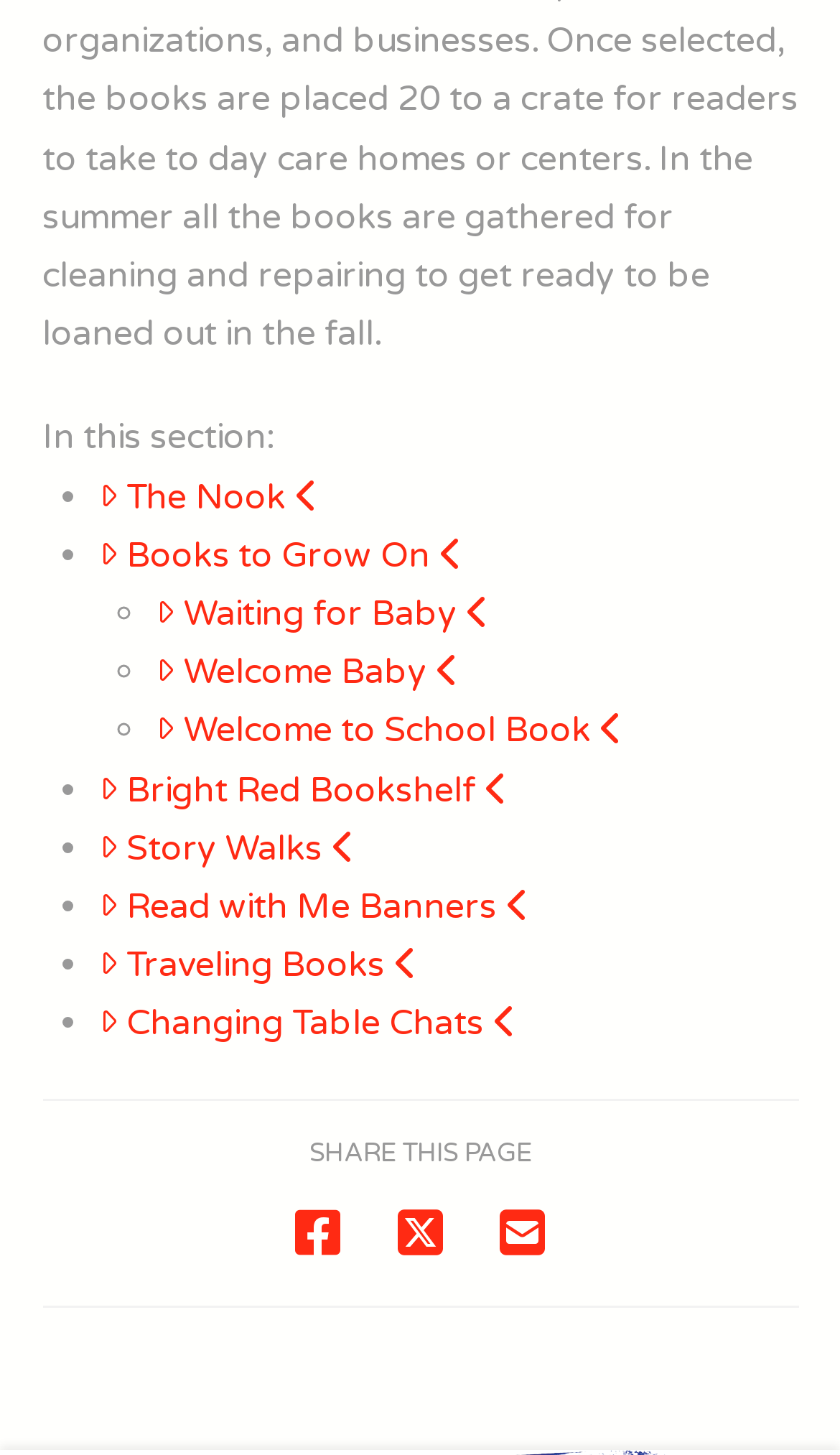Identify the bounding box coordinates of the area you need to click to perform the following instruction: "Click on The Nook".

[0.118, 0.327, 0.378, 0.356]